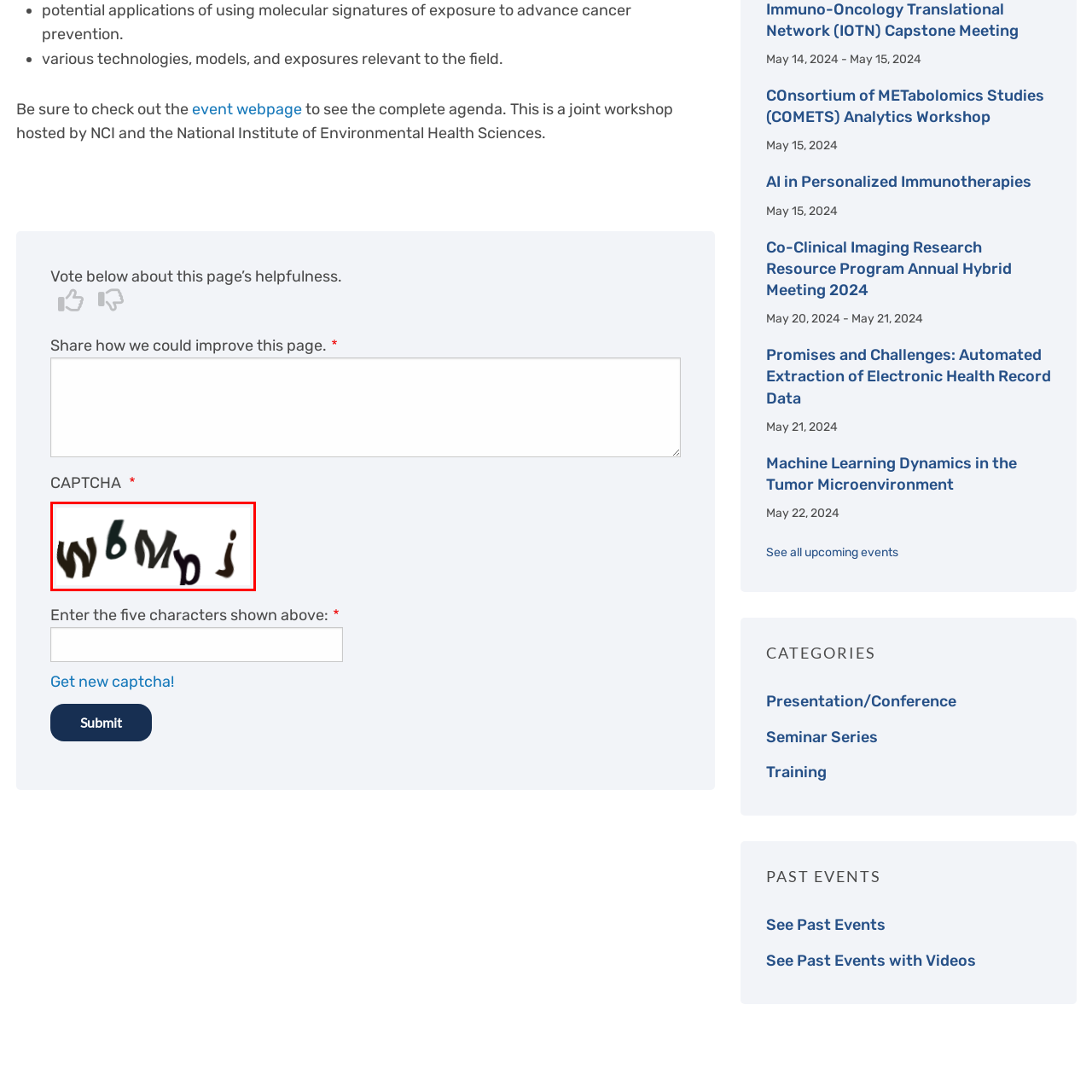Explain in detail what is happening in the image enclosed by the red border.

The image displays a CAPTCHA, which is designed to differentiate between human users and automated bots. The CAPTCHA features a sequence of stylized, randomly arranged characters that include both letters and numbers, rendered in a variety of textures and colors. This visual challenge aims to enhance website security by requiring users to interpret the distorted text and enter the corresponding characters into a designated text box. The accompanying prompt directs users to "Enter the five characters shown above," indicating the necessity of this input to proceed further on the page.